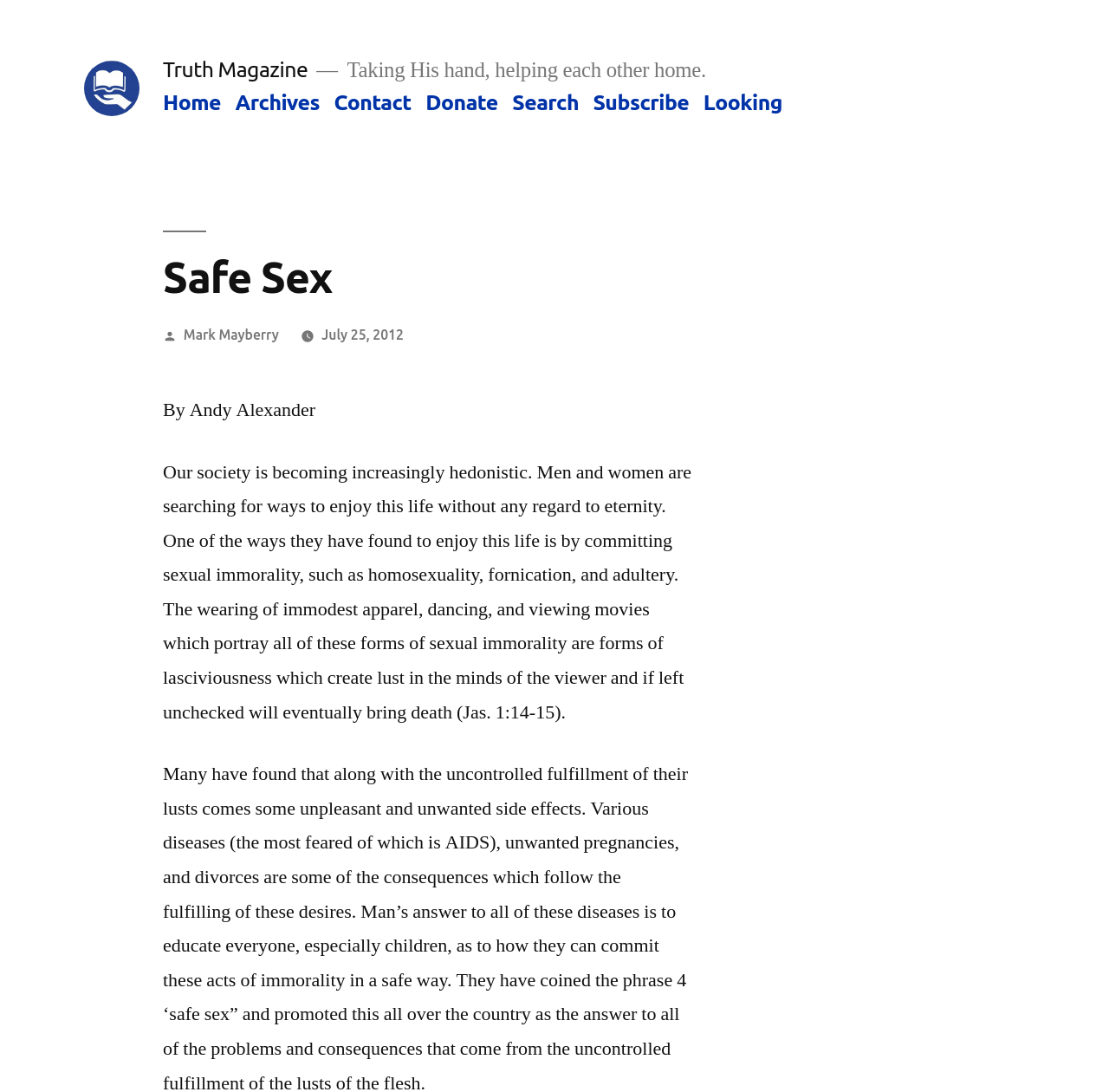Can you pinpoint the bounding box coordinates for the clickable element required for this instruction: "contact the magazine"? The coordinates should be four float numbers between 0 and 1, i.e., [left, top, right, bottom].

[0.301, 0.083, 0.371, 0.105]